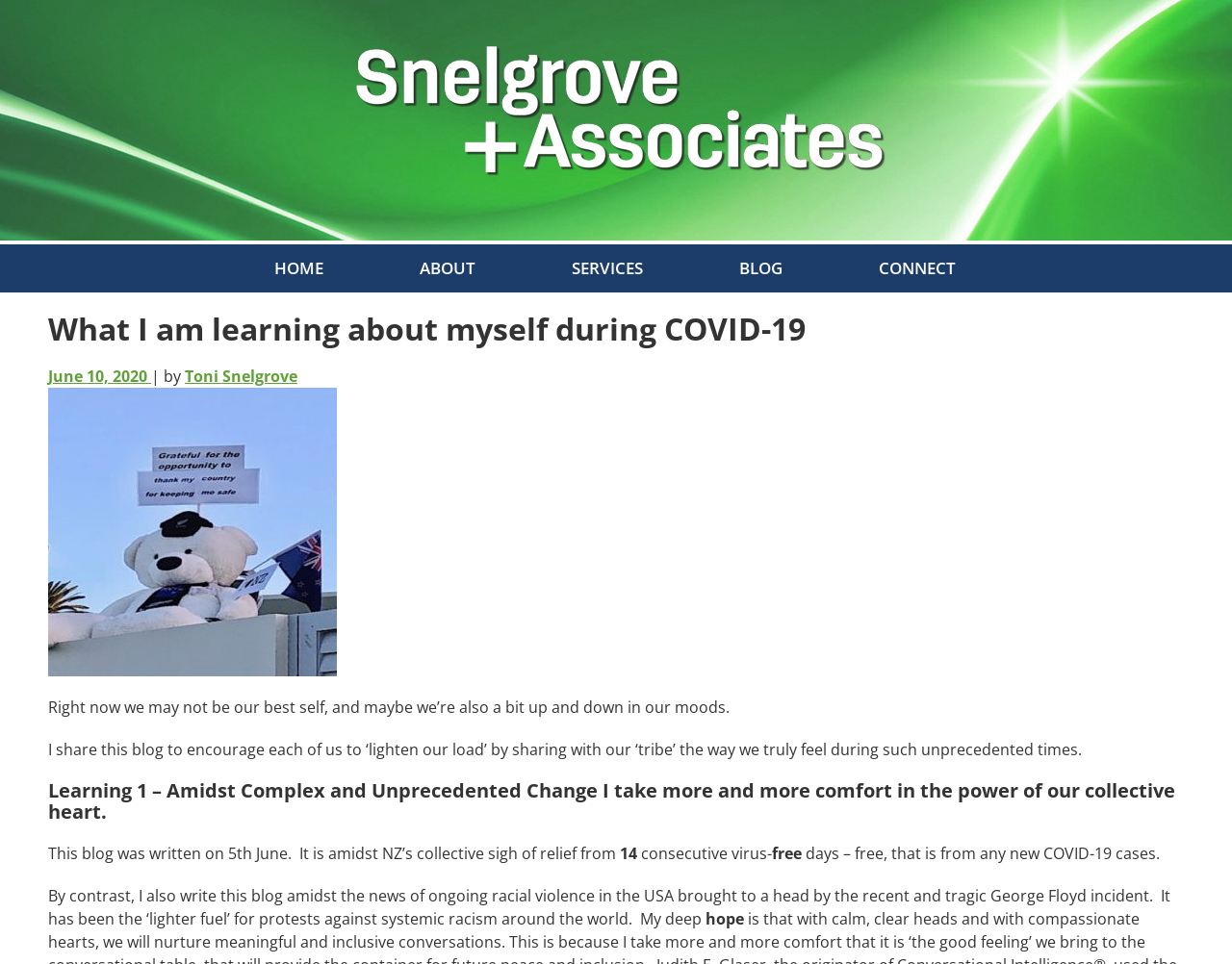Can you specify the bounding box coordinates of the area that needs to be clicked to fulfill the following instruction: "read the blog post"?

[0.039, 0.723, 0.595, 0.745]